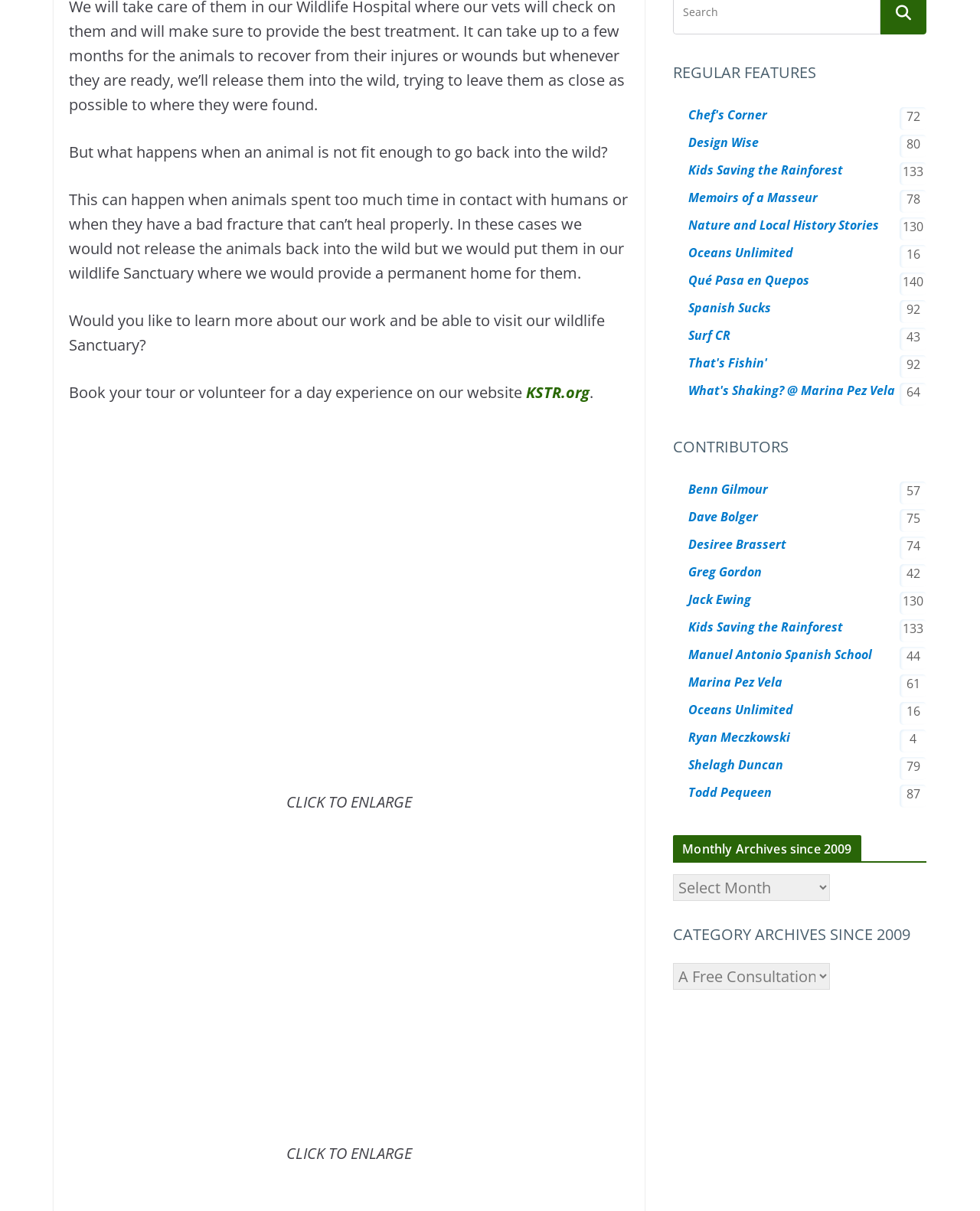Identify the bounding box coordinates for the element that needs to be clicked to fulfill this instruction: "Visit the website KSTR.org". Provide the coordinates in the format of four float numbers between 0 and 1: [left, top, right, bottom].

[0.537, 0.315, 0.602, 0.332]